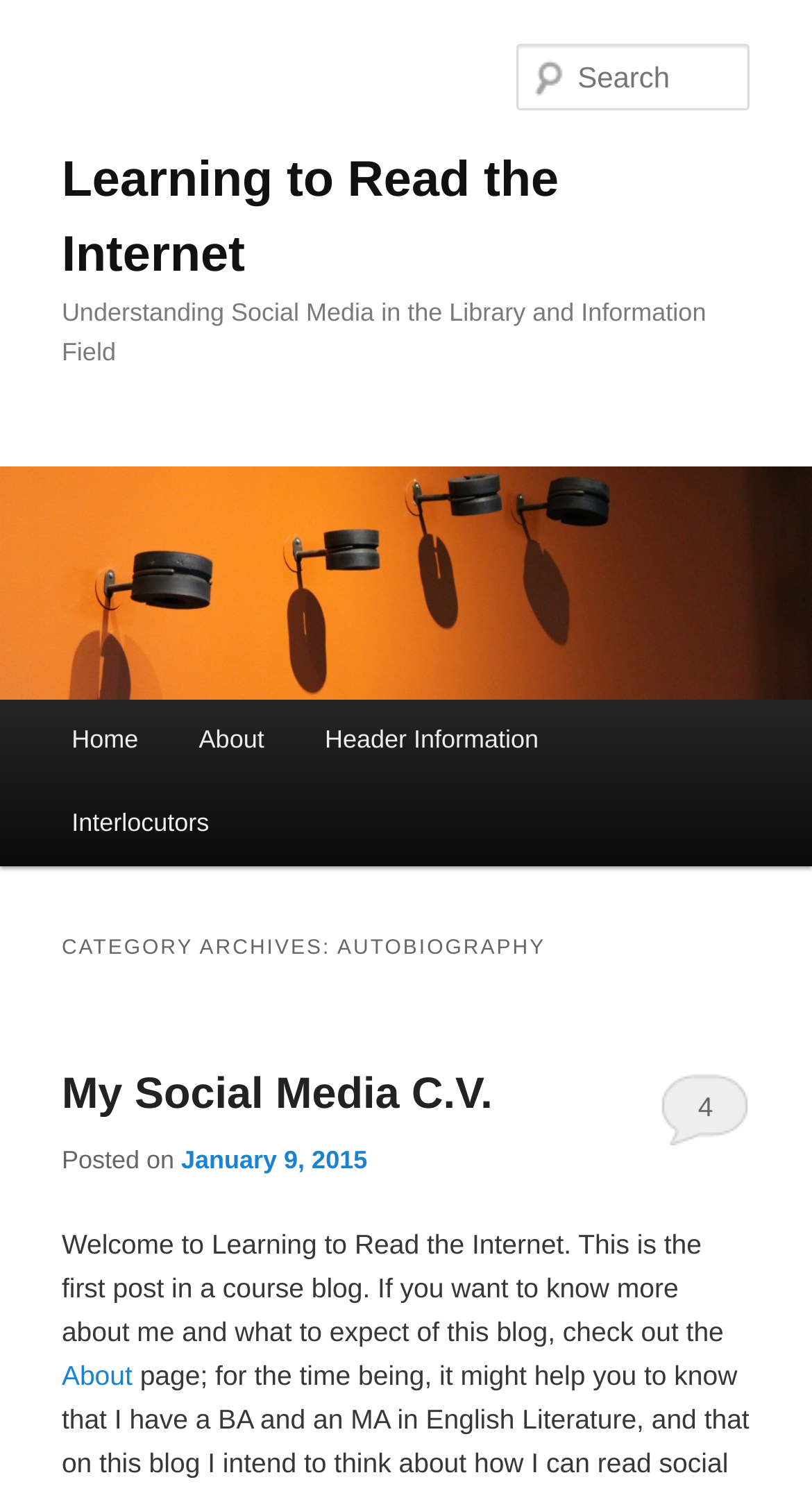What is the category of the archives?
Please elaborate on the answer to the question with detailed information.

The category of the archives can be determined by looking at the heading element 'CATEGORY ARCHIVES: AUTOBIOGRAPHY' which is a sub-element of the 'HeaderAsNonLandmark' element, indicating that it is the category of the archives.